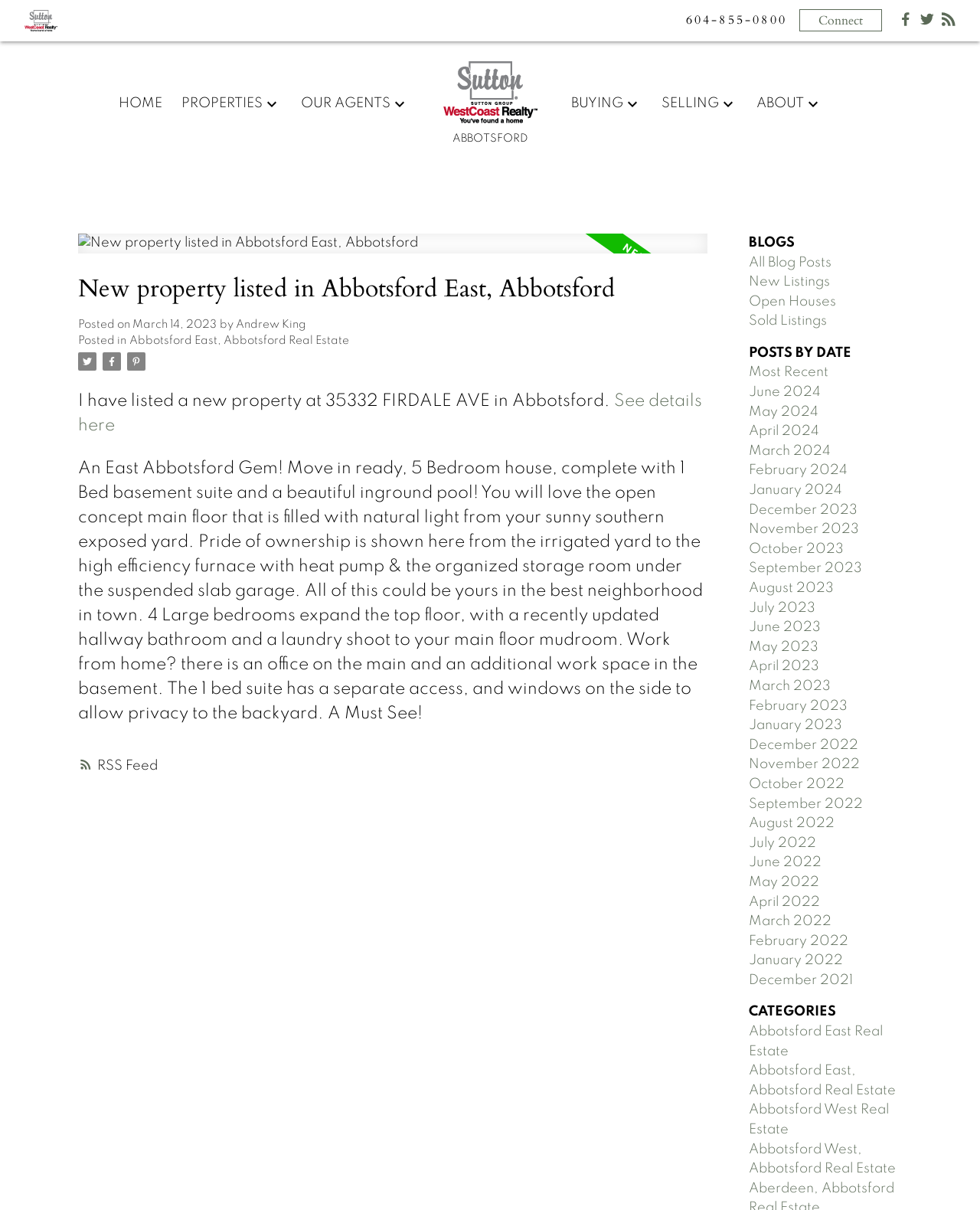What is the phone number to connect?
Look at the image and respond with a one-word or short phrase answer.

604-855-0800